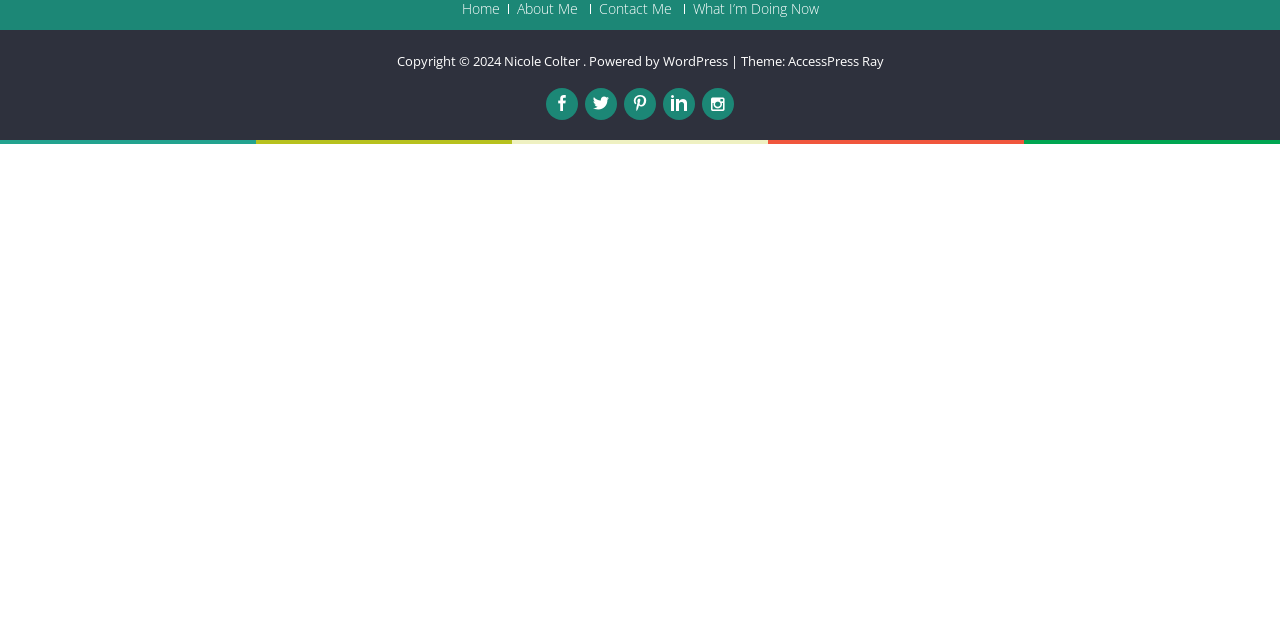Given the element description AccessPress Ray, identify the bounding box coordinates for the UI element on the webpage screenshot. The format should be (top-left x, top-left y, bottom-right x, bottom-right y), with values between 0 and 1.

[0.615, 0.081, 0.69, 0.109]